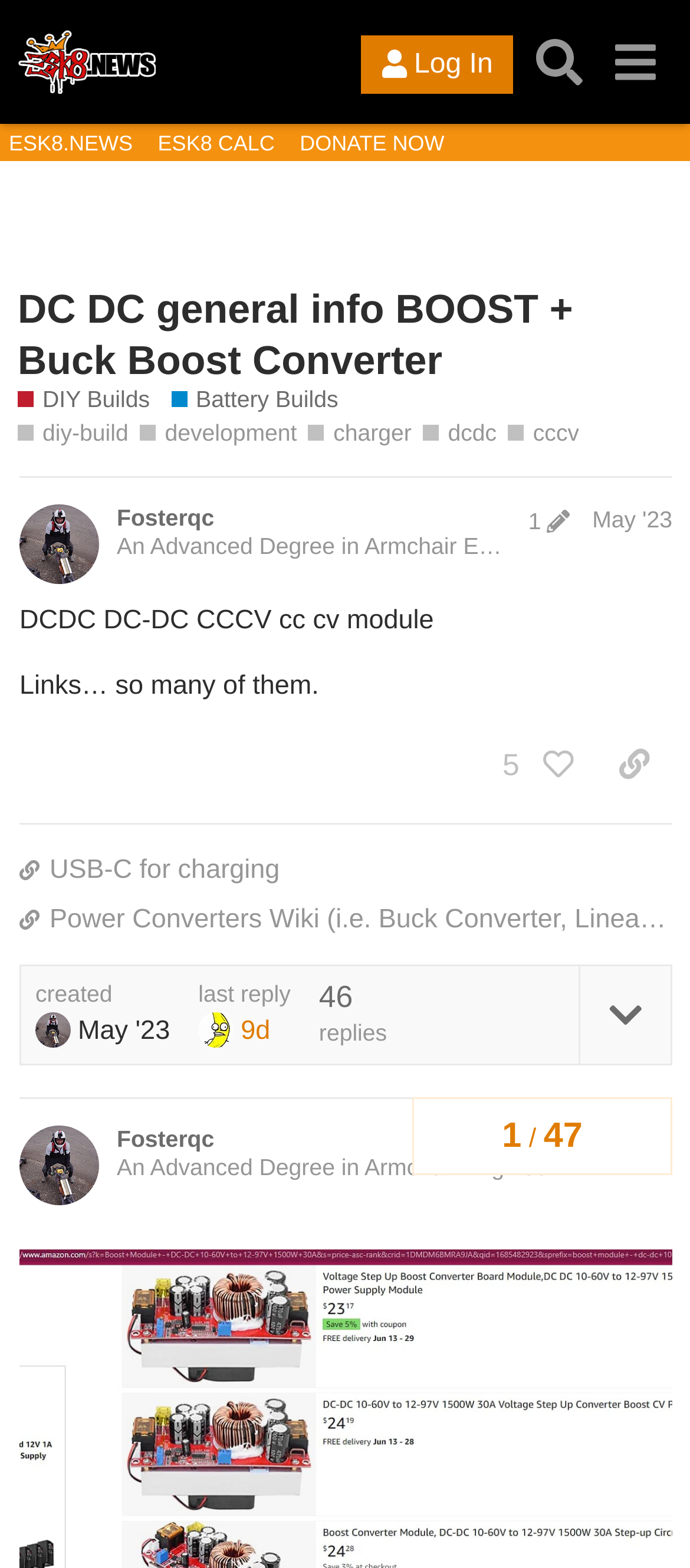Give a one-word or phrase response to the following question: How many links are there in the navigation menu?

5